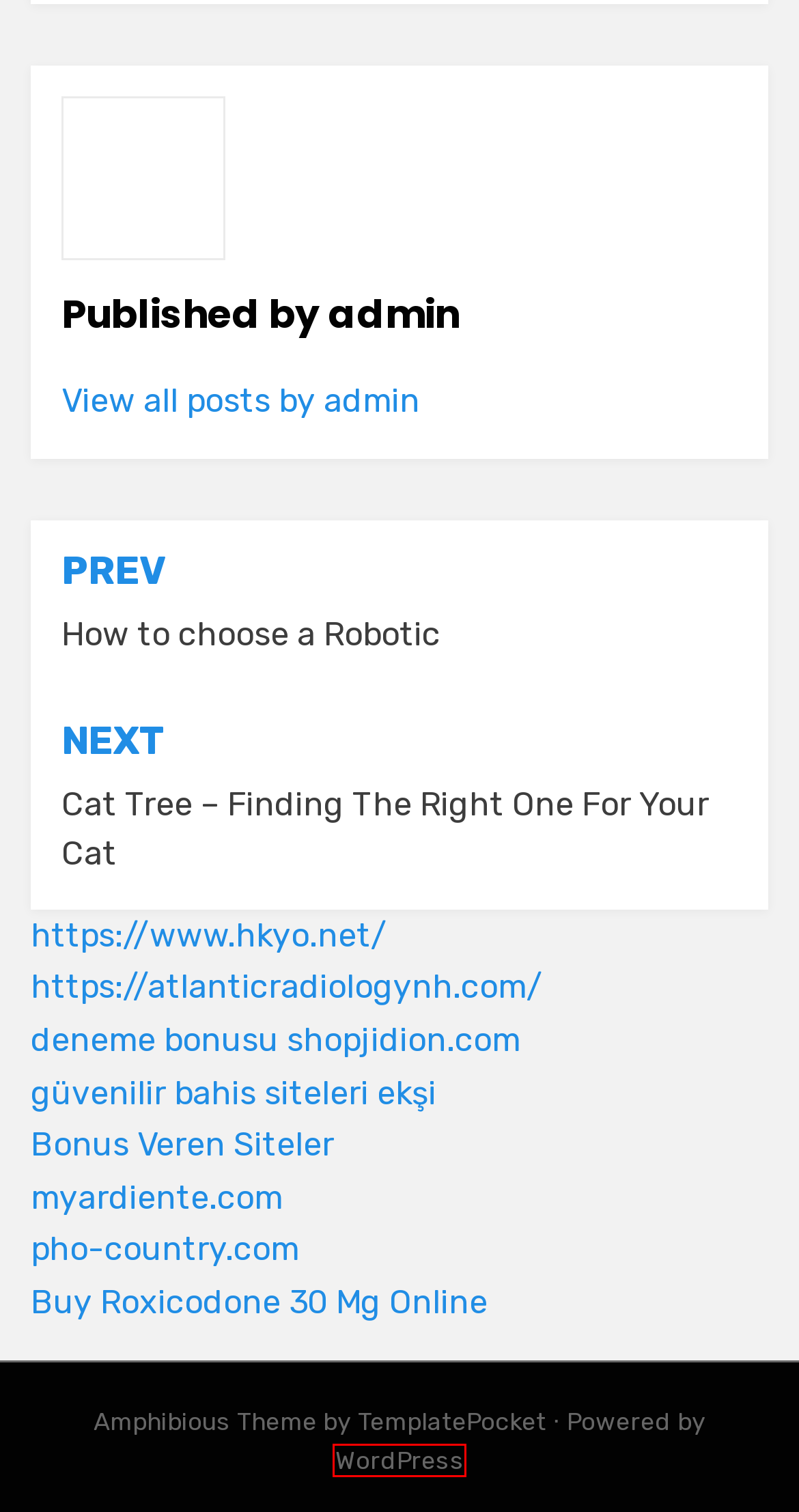Please examine the screenshot provided, which contains a red bounding box around a UI element. Select the webpage description that most accurately describes the new page displayed after clicking the highlighted element. Here are the candidates:
A. Cat Tree – Finding The Right One For Your Cat – Saiqitech
B. How to choose a Robotic – Saiqitech
C. Saiqitech
D. Free Templates, Vectors, Photos, PNG and PSD Downloads - TemplatePocket
E. admin – Saiqitech
F. Buy Cheap Roxicodone 30mg Online Generic at BBHOnlineStore
G. Blog Tool, Publishing Platform, and CMS – WordPress.org
H. Business – Saiqitech

G